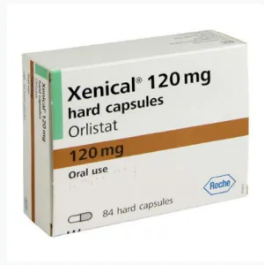How many hard capsules are included in the box?
Kindly offer a comprehensive and detailed response to the question.

The number of hard capsules included in the box can be found on the packaging, which highlights that there are 84 hard capsules designed for oral use.